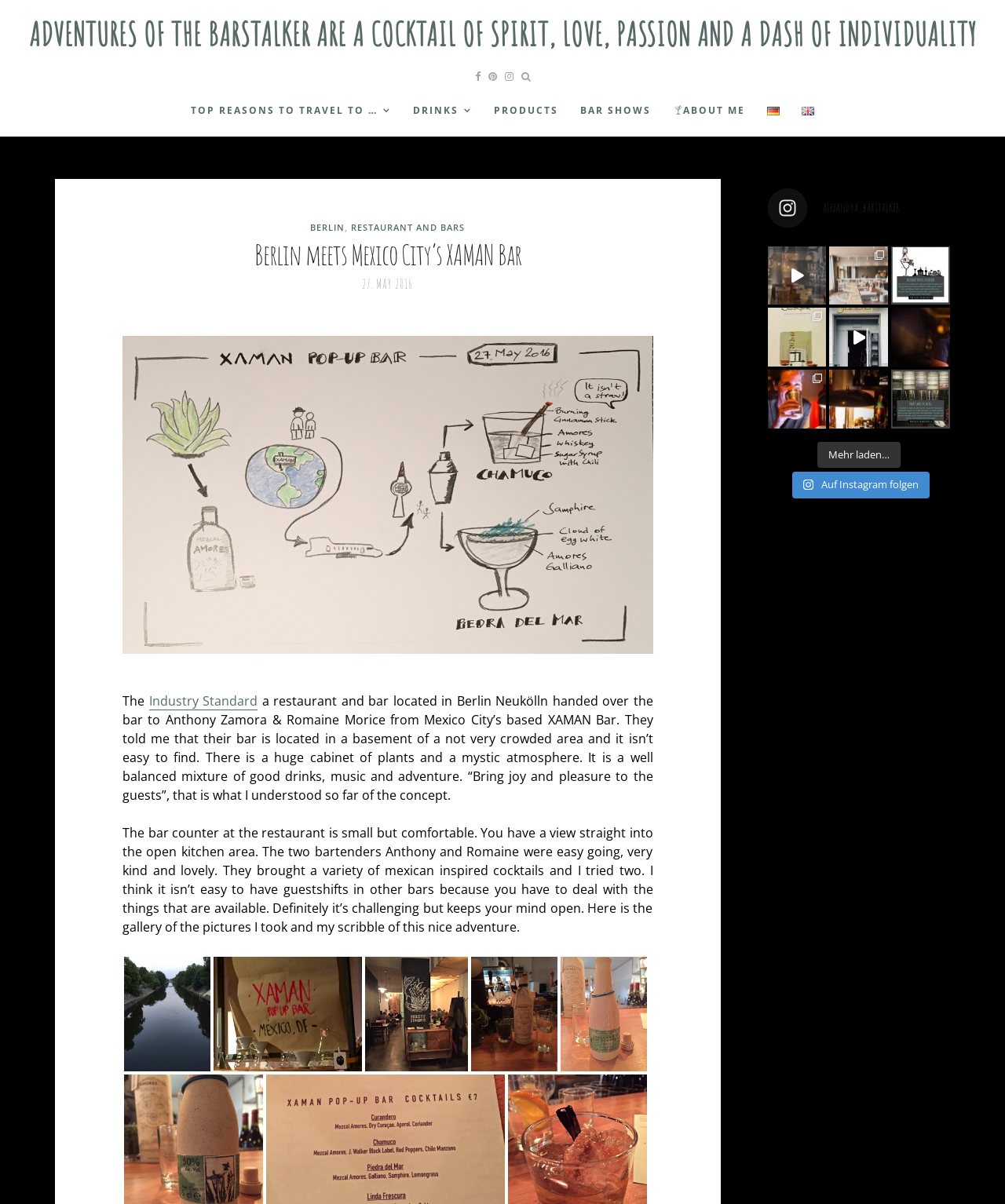How many images are there in the webpage?
Based on the screenshot, provide a one-word or short-phrase response.

7